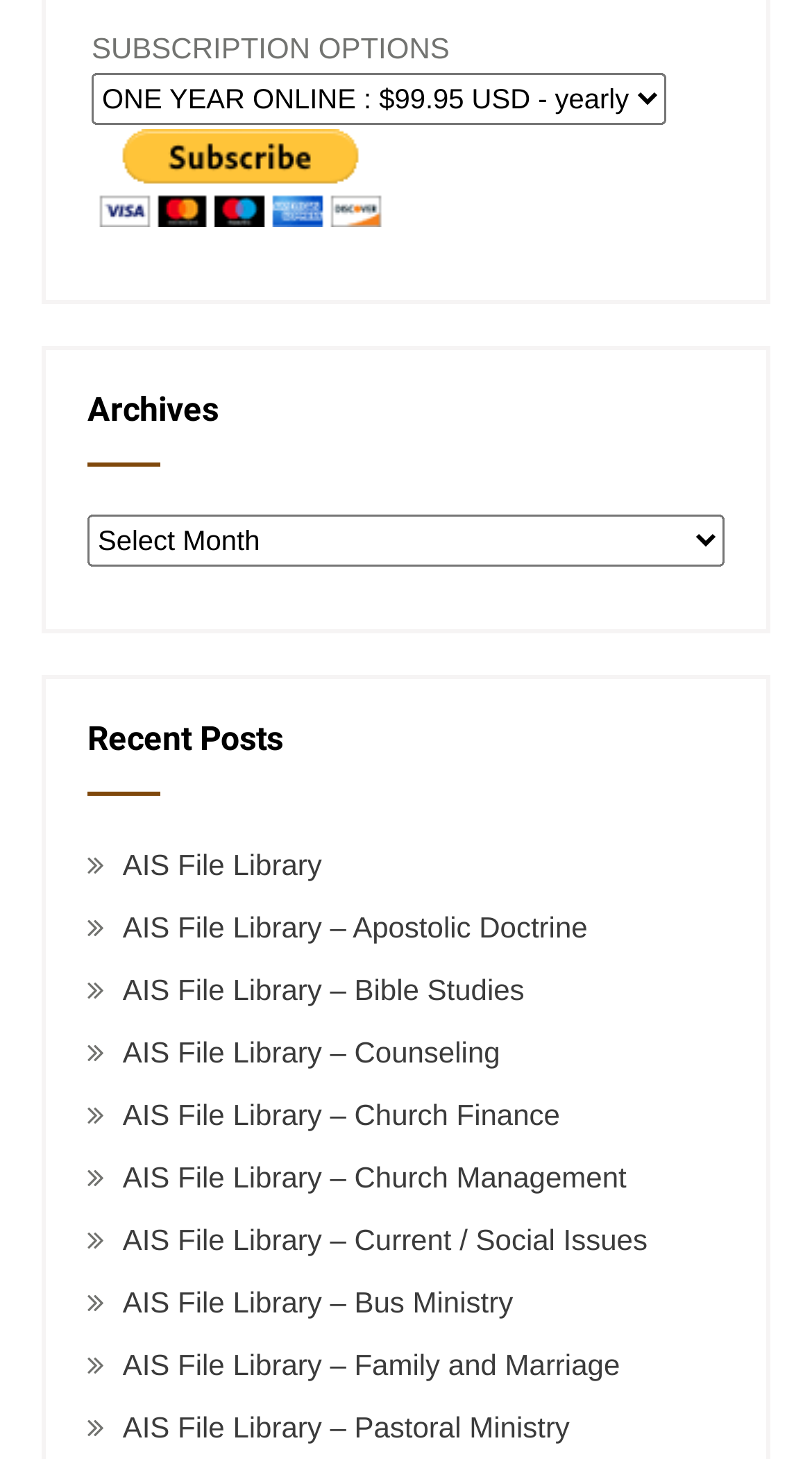Use a single word or phrase to answer the question: 
What is the price of the one-year online subscription?

$99.95 USD